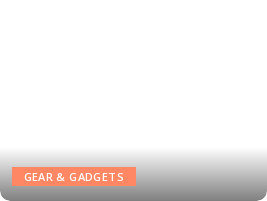What is the design style of the webpage?
Based on the screenshot, provide a one-word or short-phrase response.

minimalist